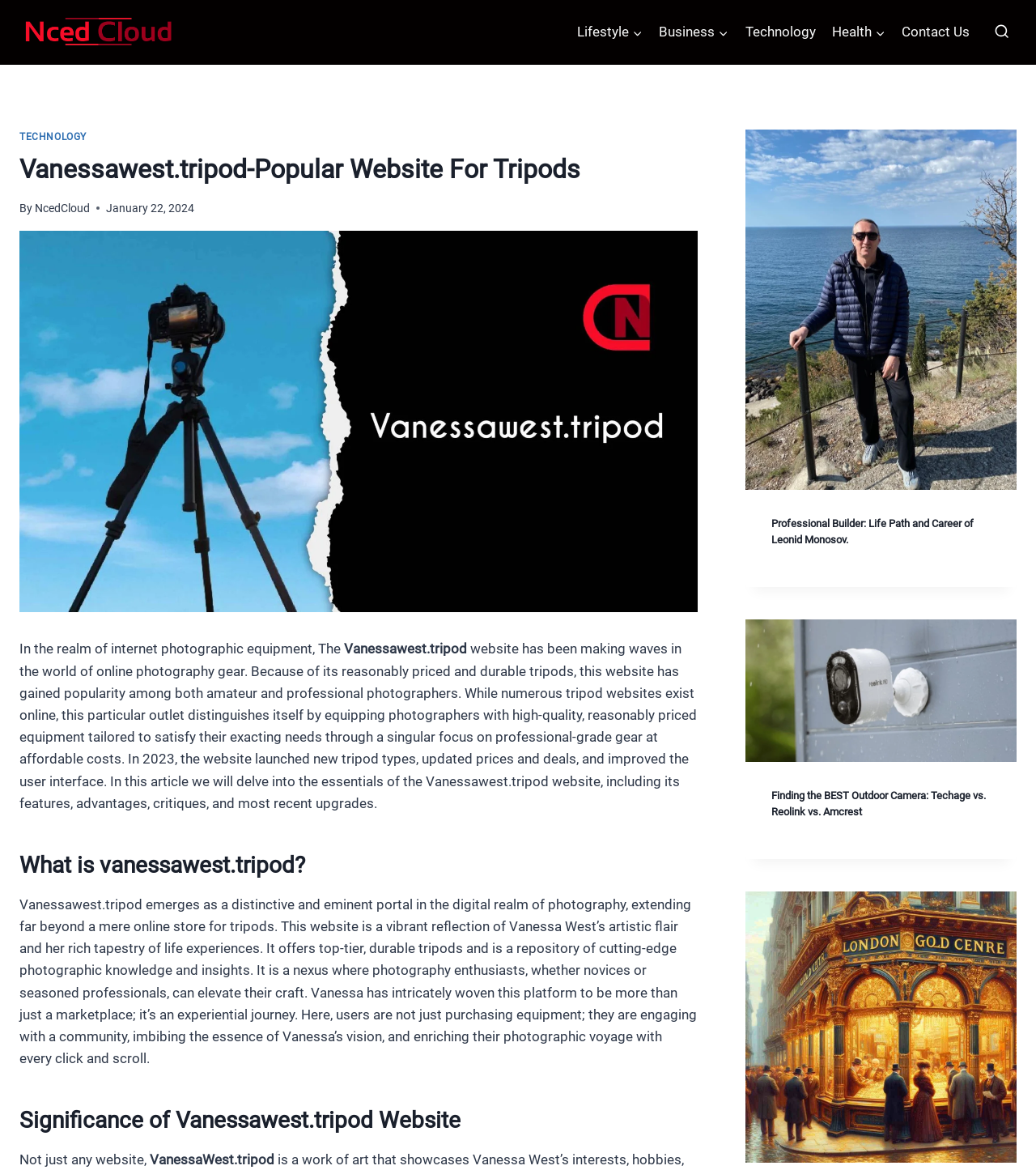Please indicate the bounding box coordinates for the clickable area to complete the following task: "Read the article 'FIRST VISIBLE LIGHT IMAGES OF VENUS’ SURFACE FROM SPACE CAPTURED BY PARKER SOLAR PROBE'". The coordinates should be specified as four float numbers between 0 and 1, i.e., [left, top, right, bottom].

None